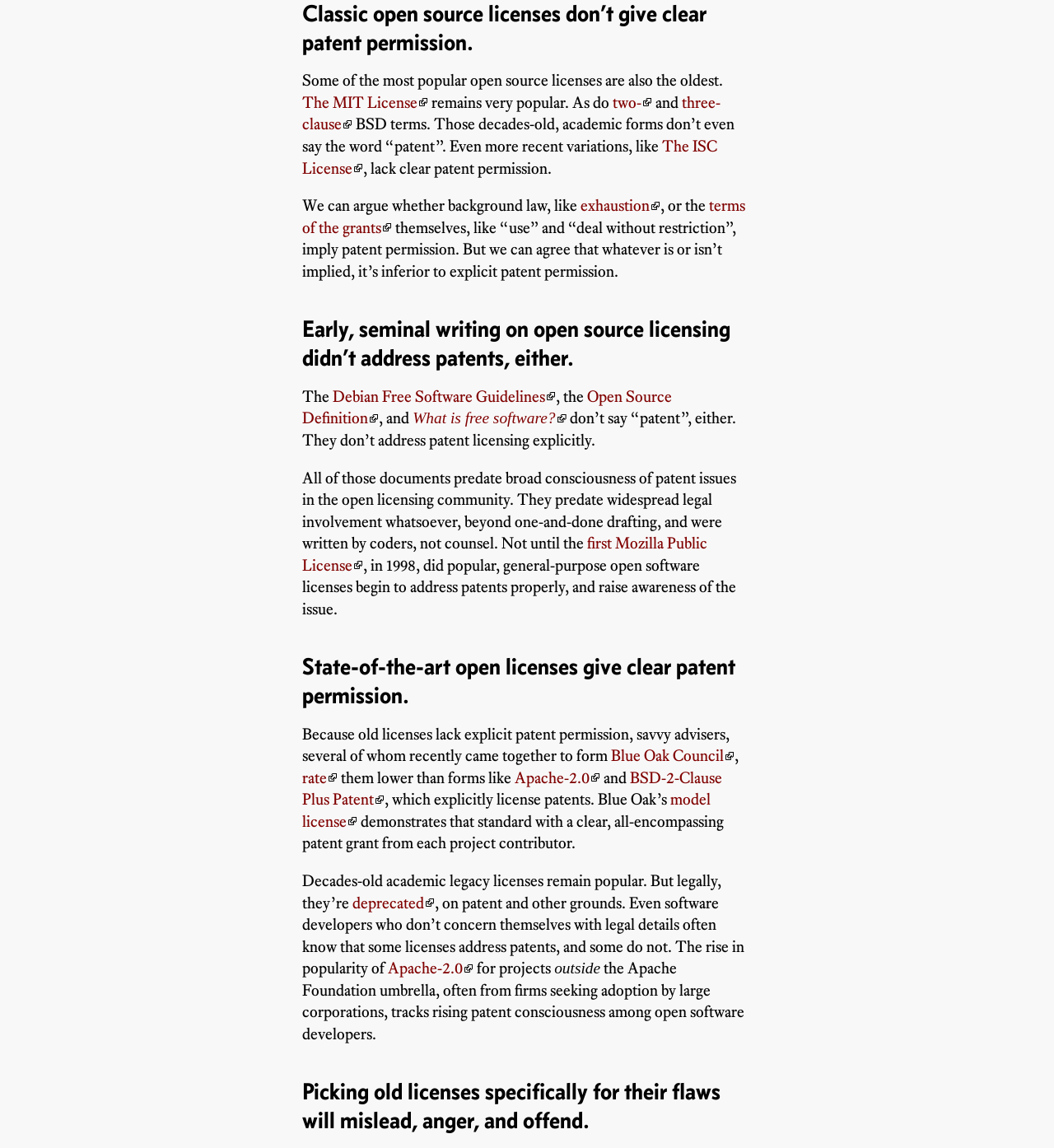Calculate the bounding box coordinates of the UI element given the description: "first Mozilla Public License".

[0.287, 0.465, 0.671, 0.5]